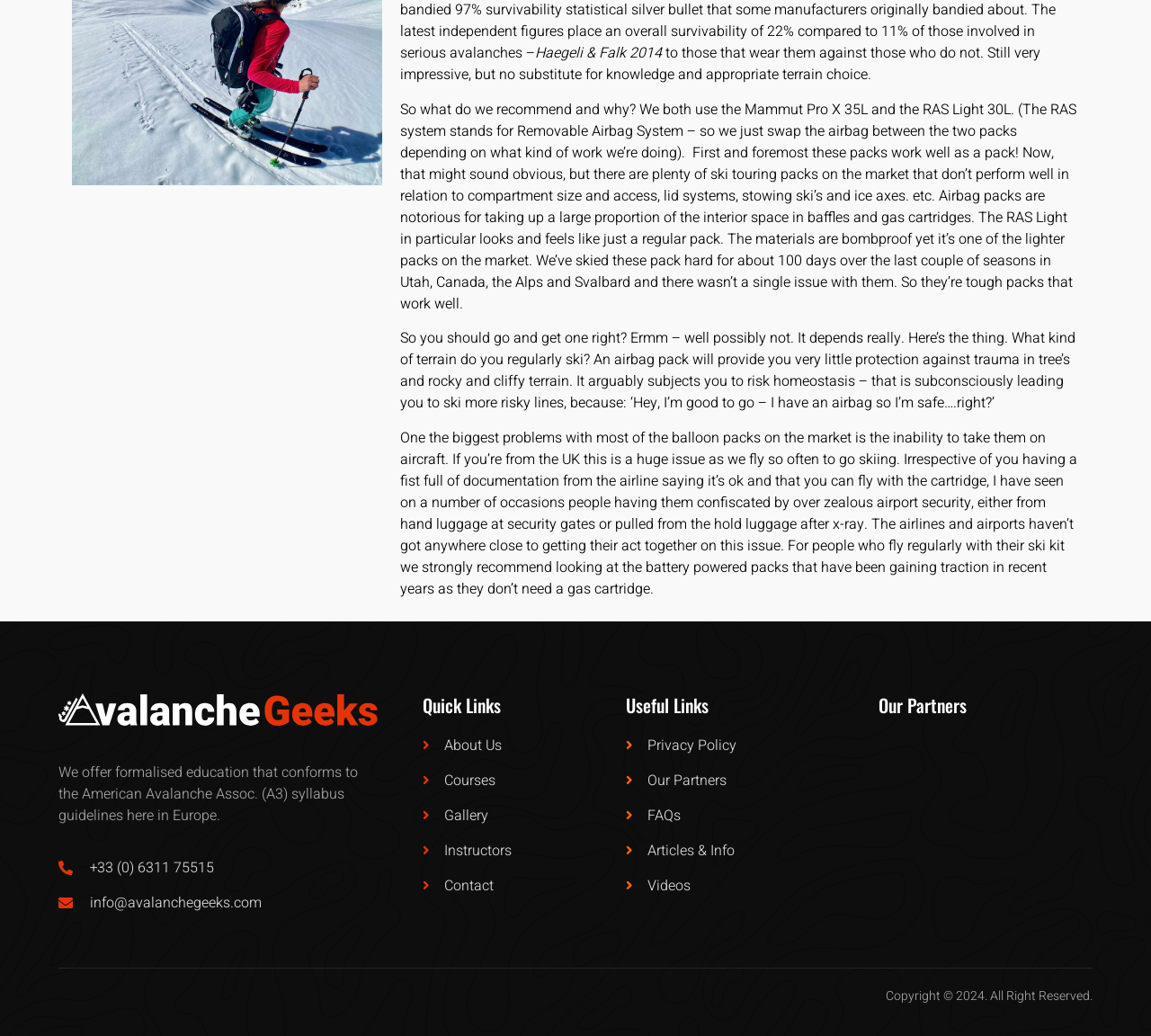What is the contact information provided?
Kindly offer a detailed explanation using the data available in the image.

The webpage provides a phone number '+33 (0) 6311 75515' and an email address 'info@avalanchegeeks.com' as contact information.